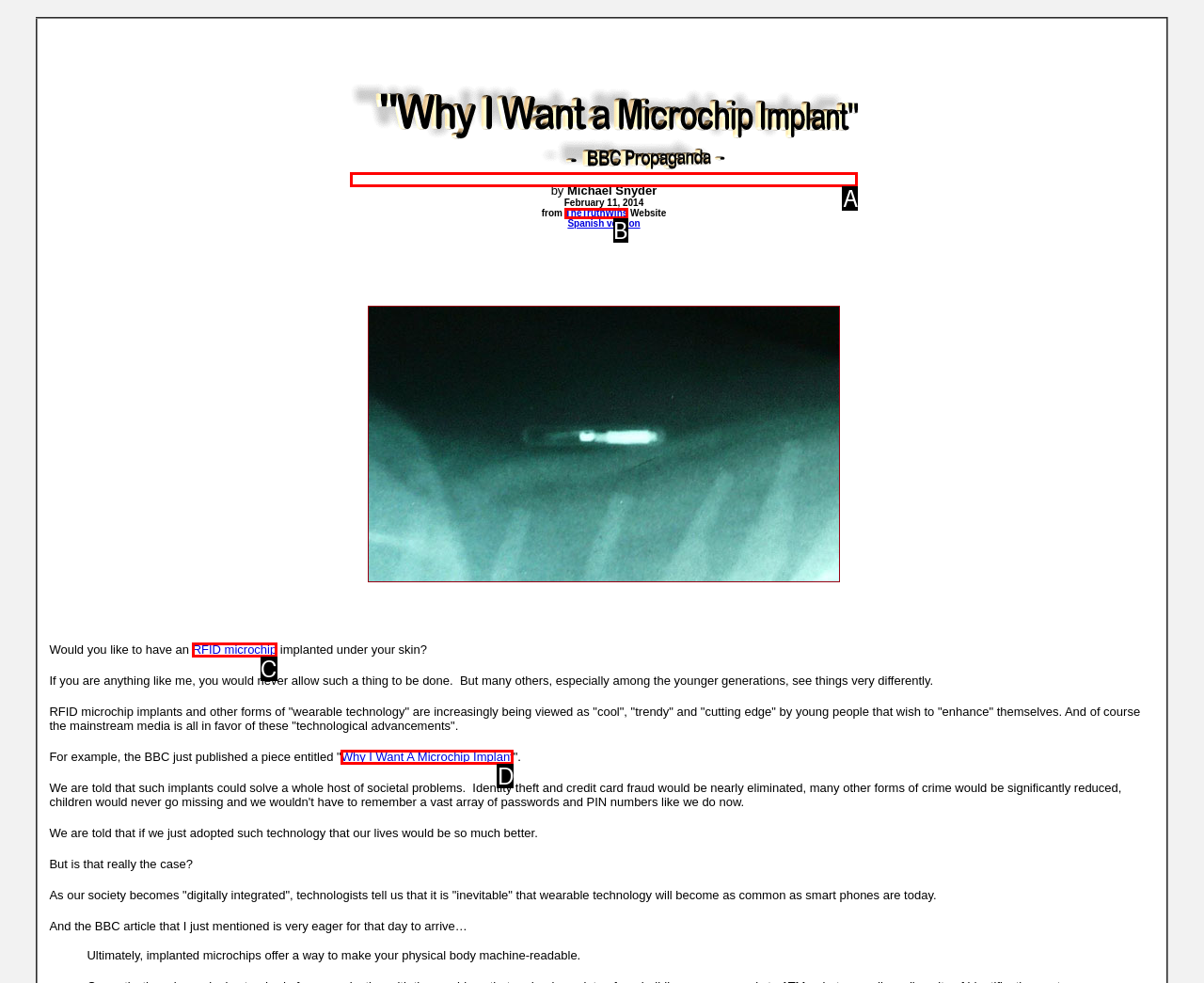Match the element description: parent_node: by Michael Snyder to the correct HTML element. Answer with the letter of the selected option.

A